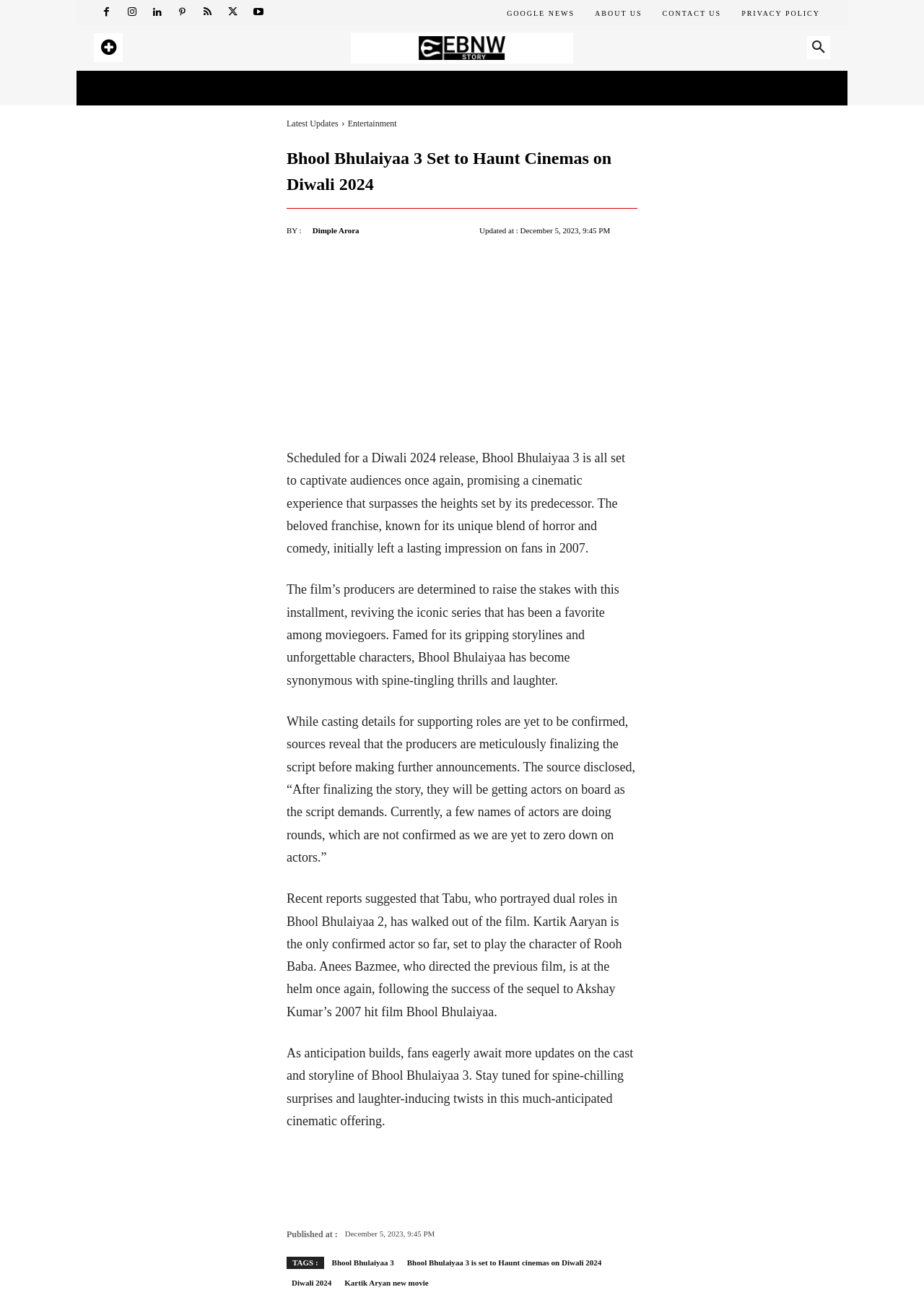Please identify the bounding box coordinates of the element I should click to complete this instruction: 'Search for something'. The coordinates should be given as four float numbers between 0 and 1, like this: [left, top, right, bottom].

[0.873, 0.028, 0.898, 0.046]